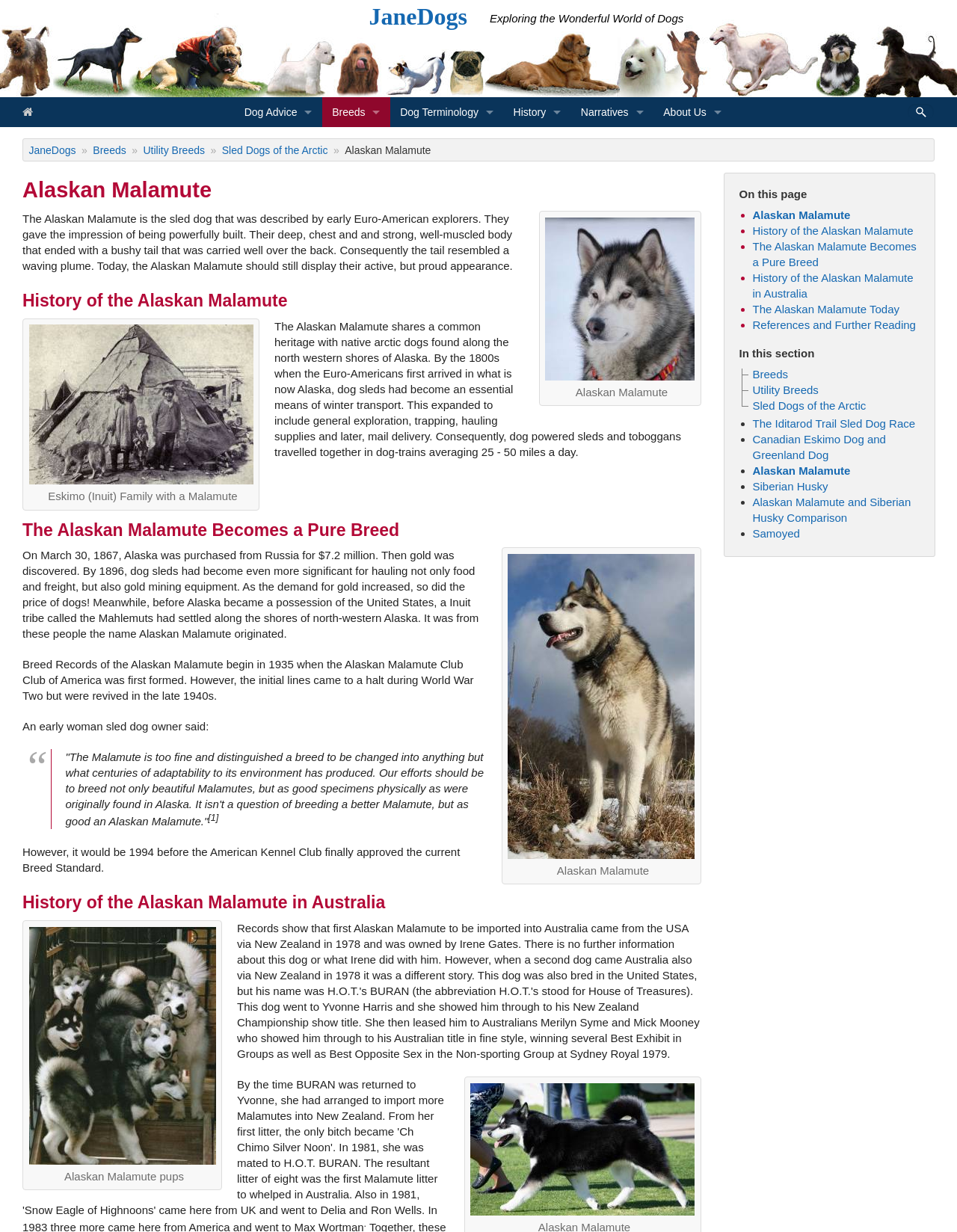Given the element description "History of Dogs Victoria" in the screenshot, predict the bounding box coordinates of that UI element.

[0.428, 0.249, 0.52, 0.273]